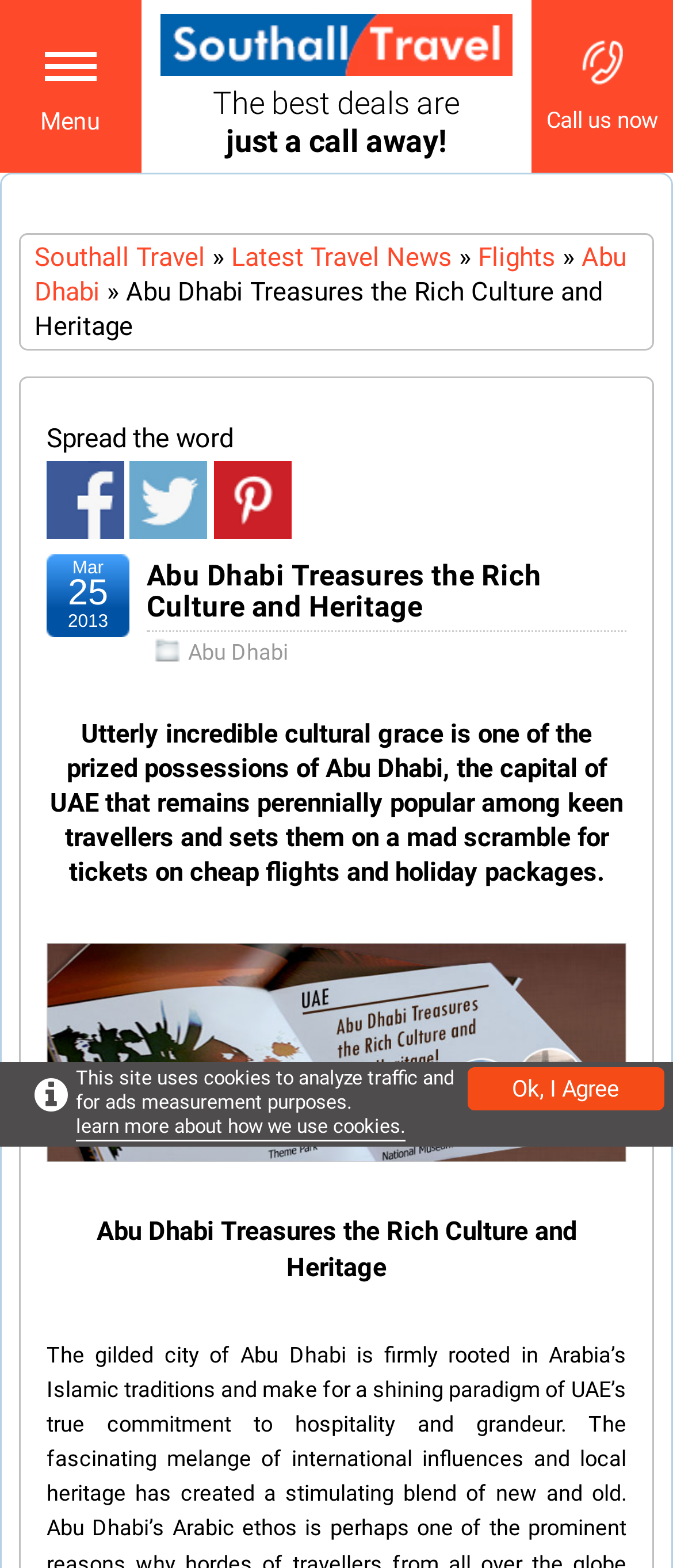Given the element description: "Southall Travel", predict the bounding box coordinates of this UI element. The coordinates must be four float numbers between 0 and 1, given as [left, top, right, bottom].

[0.051, 0.154, 0.305, 0.174]